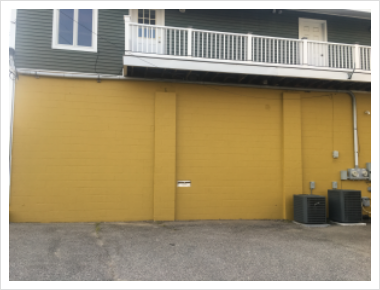Carefully examine the image and provide an in-depth answer to the question: What is above the wall?

According to the caption, above the wall is a balcony with white railings, which adds a contrasting architectural element to the structure.